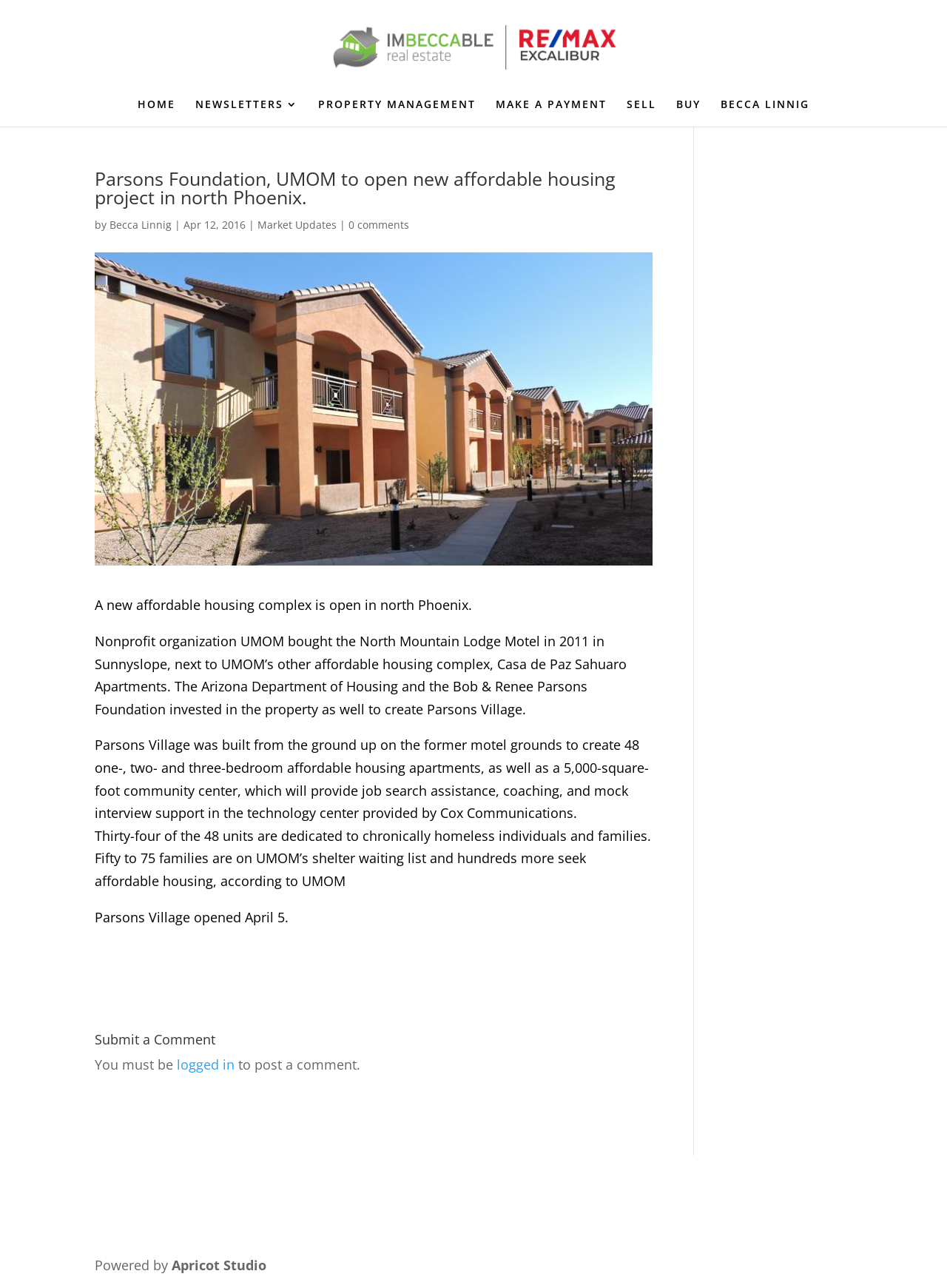From the webpage screenshot, predict the bounding box coordinates (top-left x, top-left y, bottom-right x, bottom-right y) for the UI element described here: Becca Linnig

[0.116, 0.169, 0.181, 0.18]